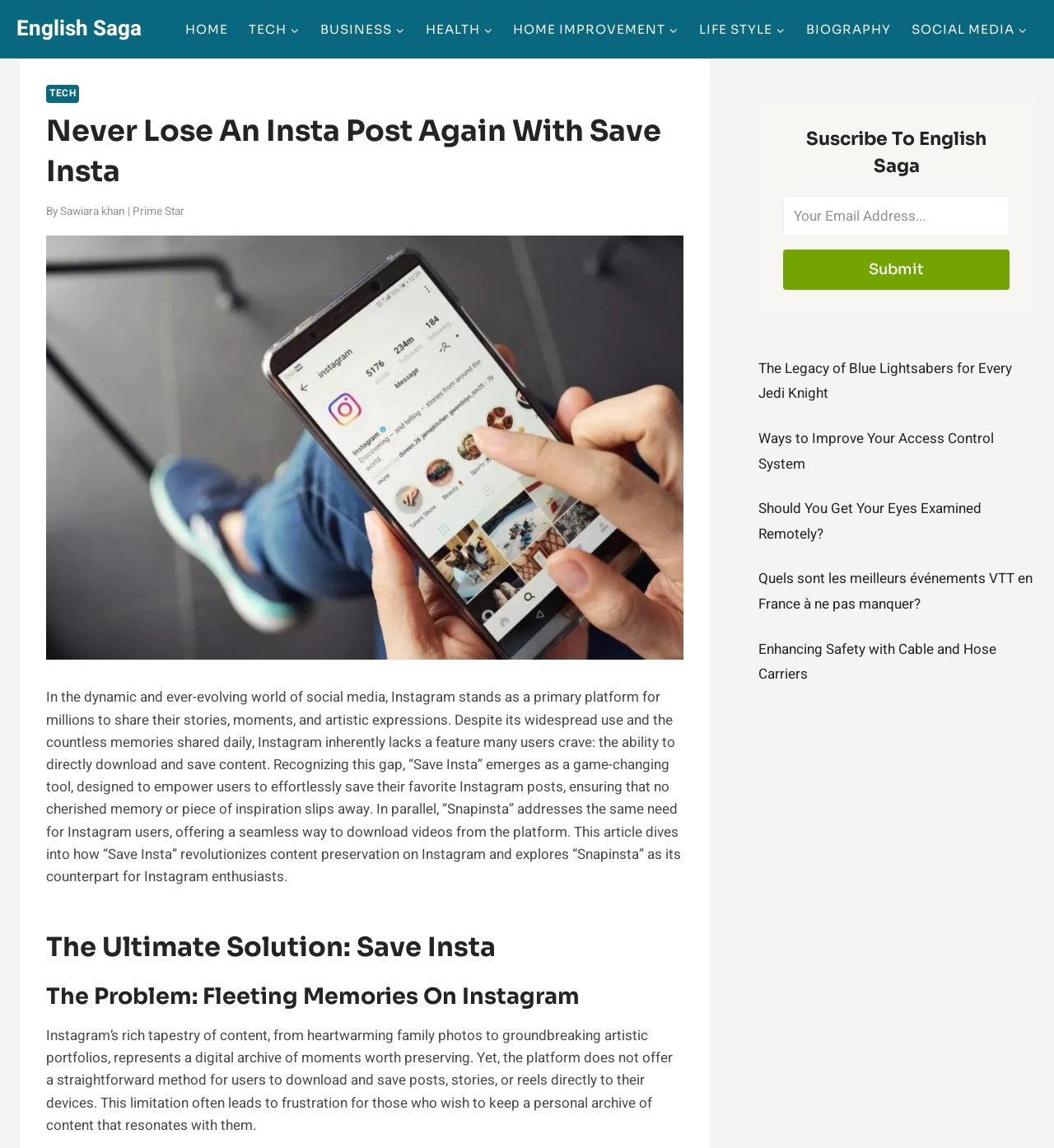For the element described, predict the bounding box coordinates as (top-left x, top-left y, bottom-right x, bottom-right y). All values should be between 0 and 1. Element description: name="kb_field_2" placeholder="Your Email Address..."

[0.743, 0.171, 0.958, 0.206]